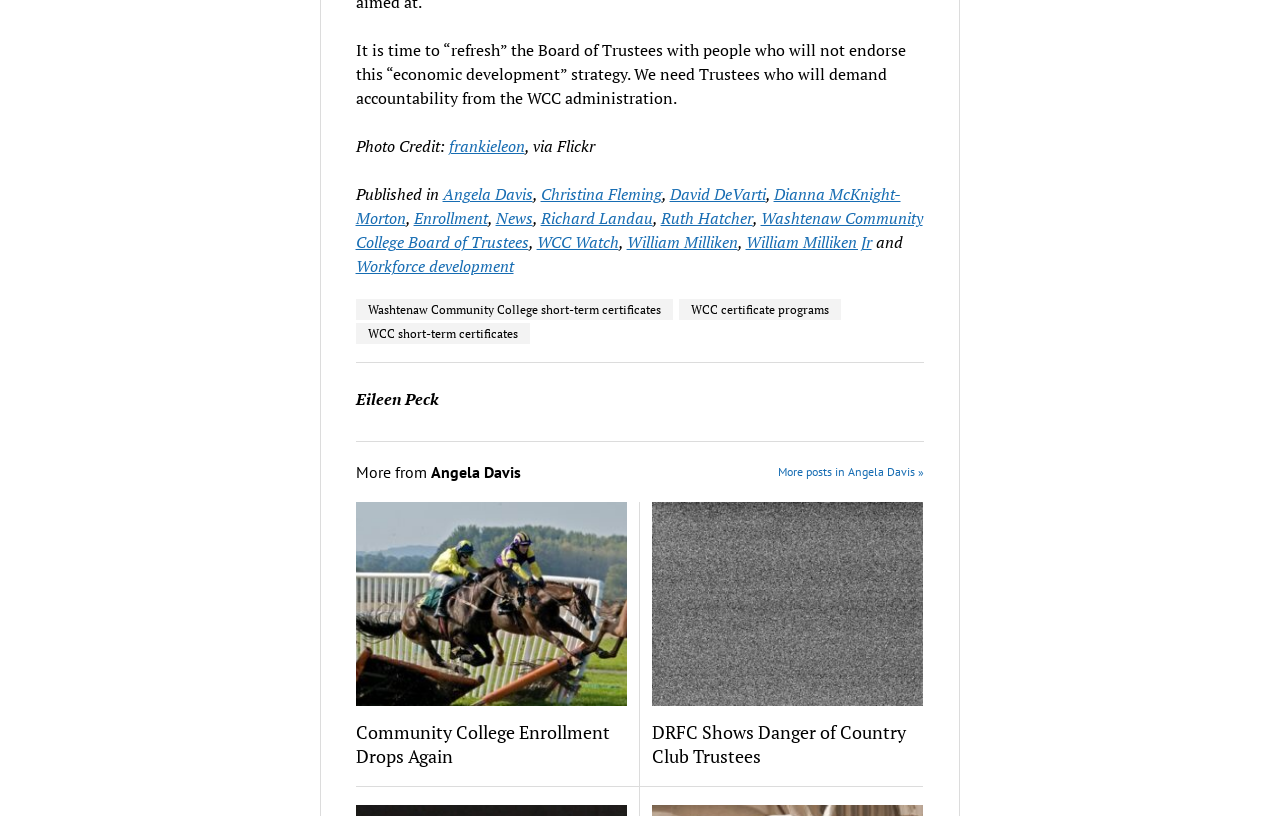What is the theme of the images on the webpage?
Look at the image and respond to the question as thoroughly as possible.

The images on the webpage are related to community college, as seen in the image descriptions 'community college enrollment' and 'country club trustees noise'.